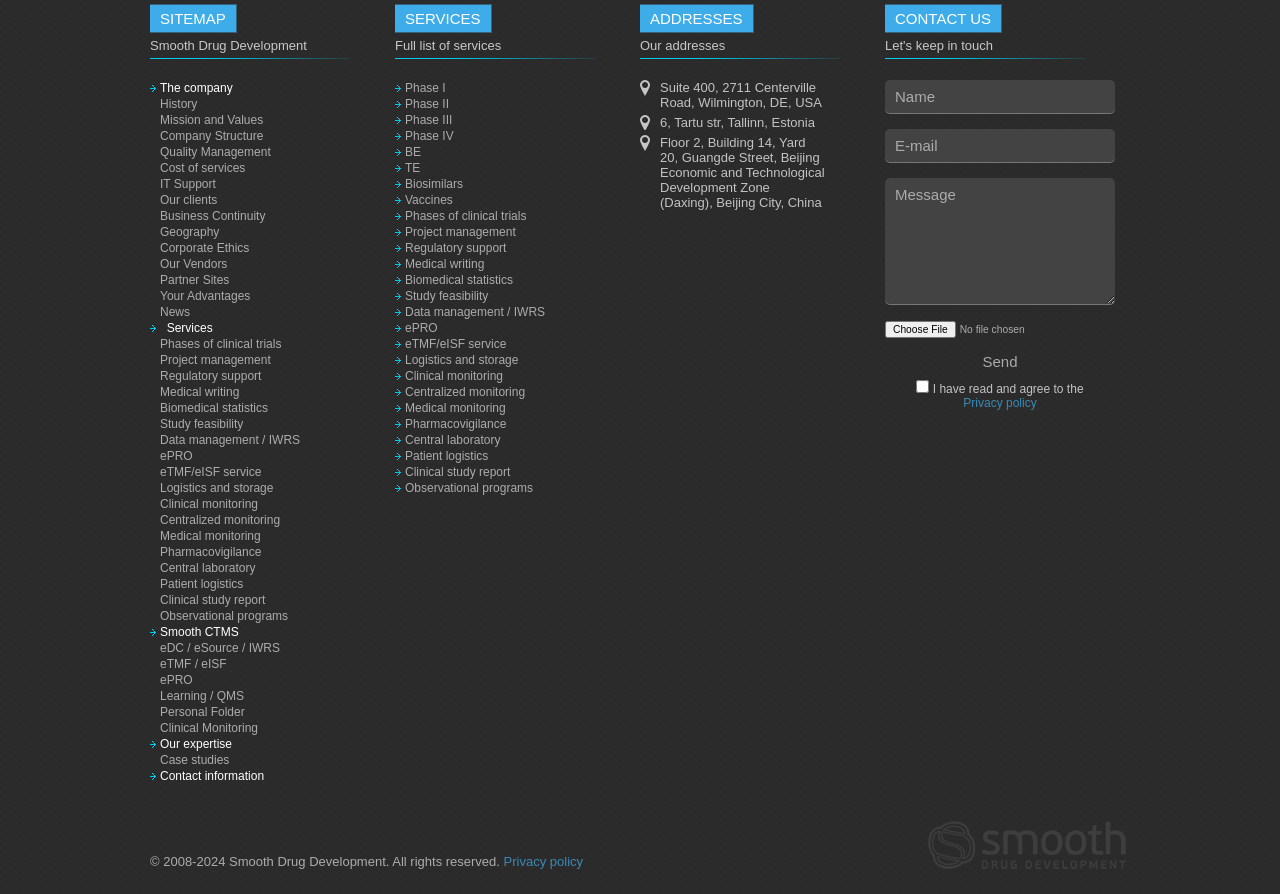Locate the bounding box of the UI element with the following description: "Services".

[0.117, 0.358, 0.171, 0.376]